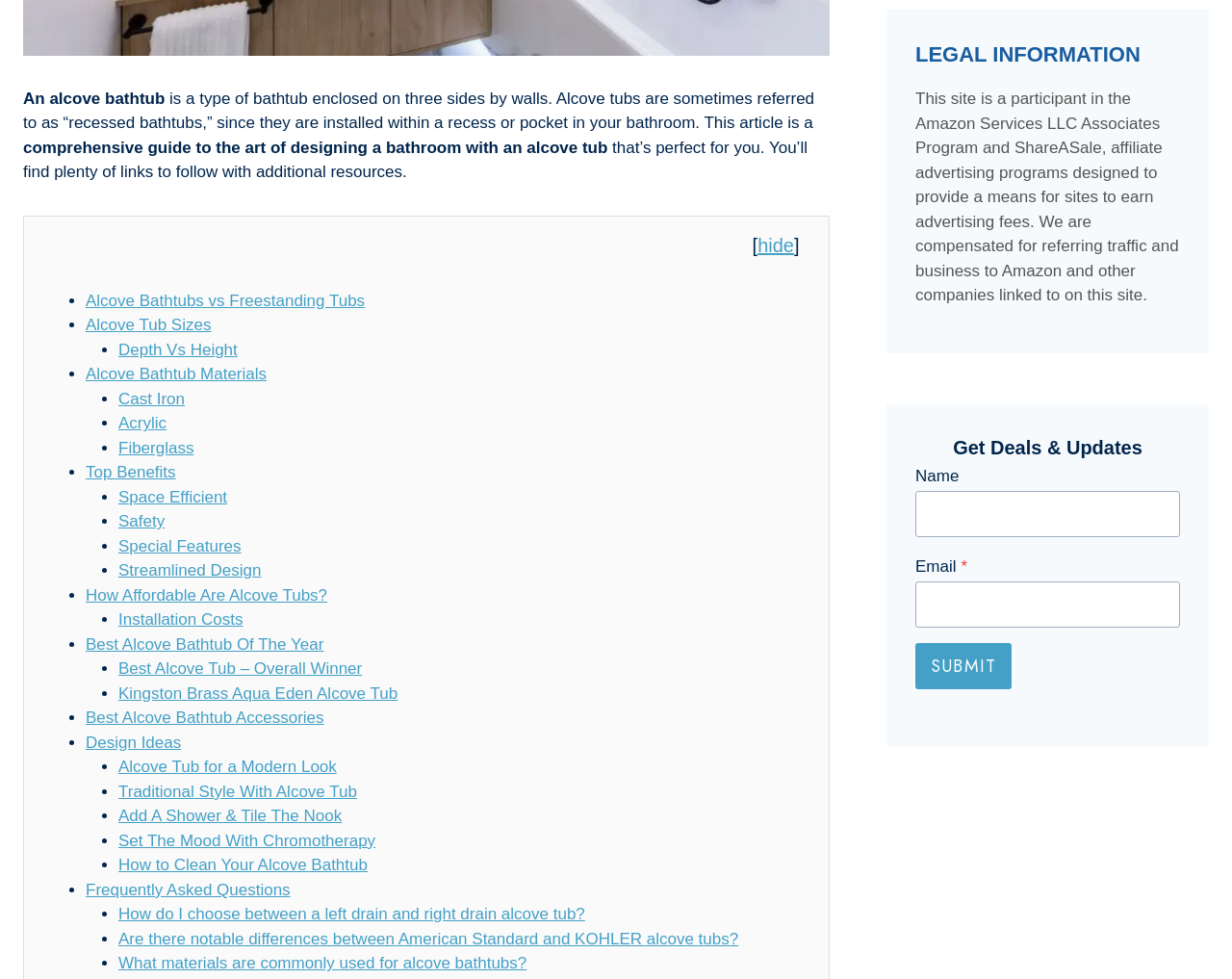Please identify the bounding box coordinates of where to click in order to follow the instruction: "Click on 'How do I choose between a left drain and right drain alcove tub?'".

[0.096, 0.925, 0.475, 0.943]